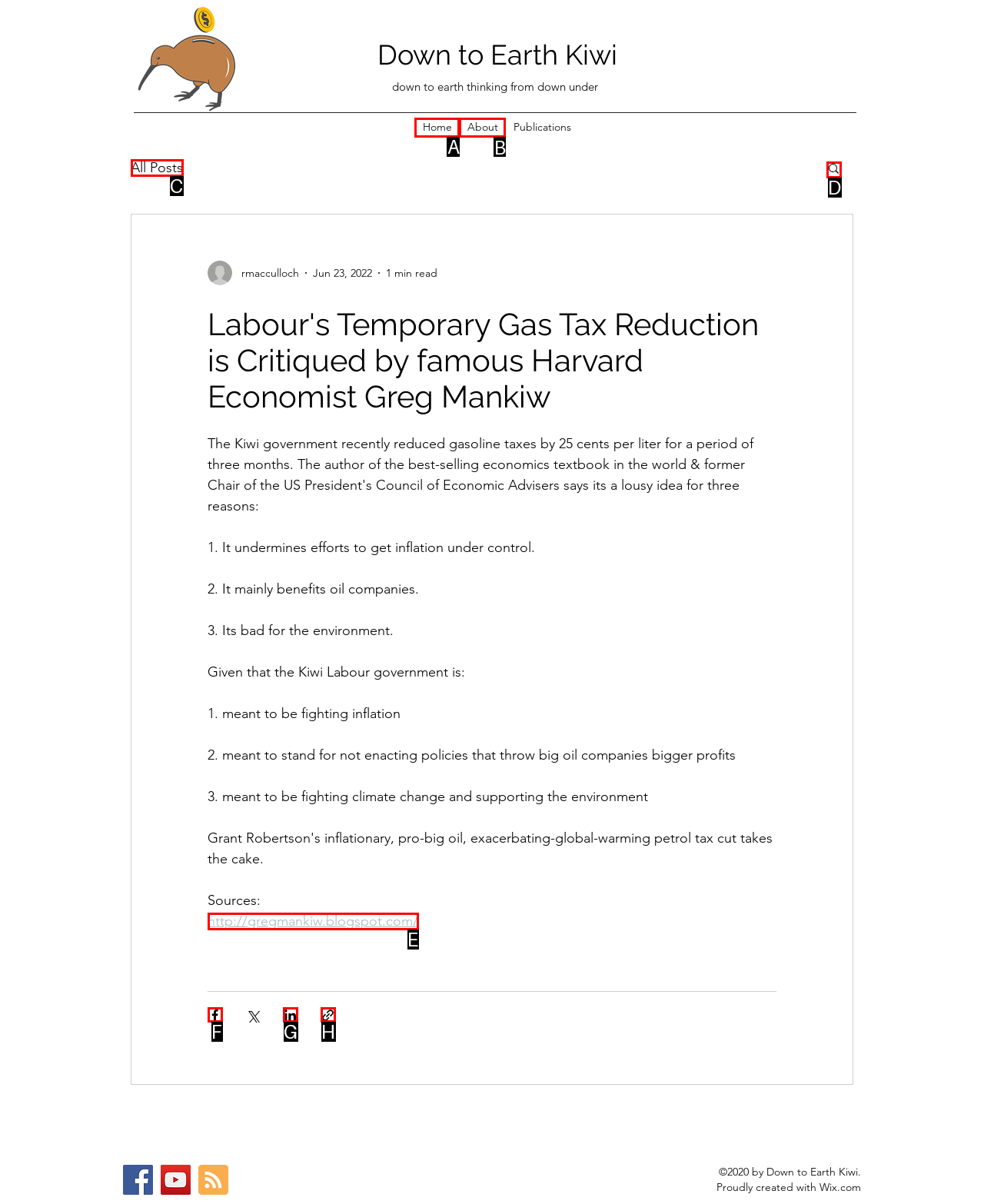Choose the letter of the option that needs to be clicked to perform the task: Visit the 'About' page. Answer with the letter.

B